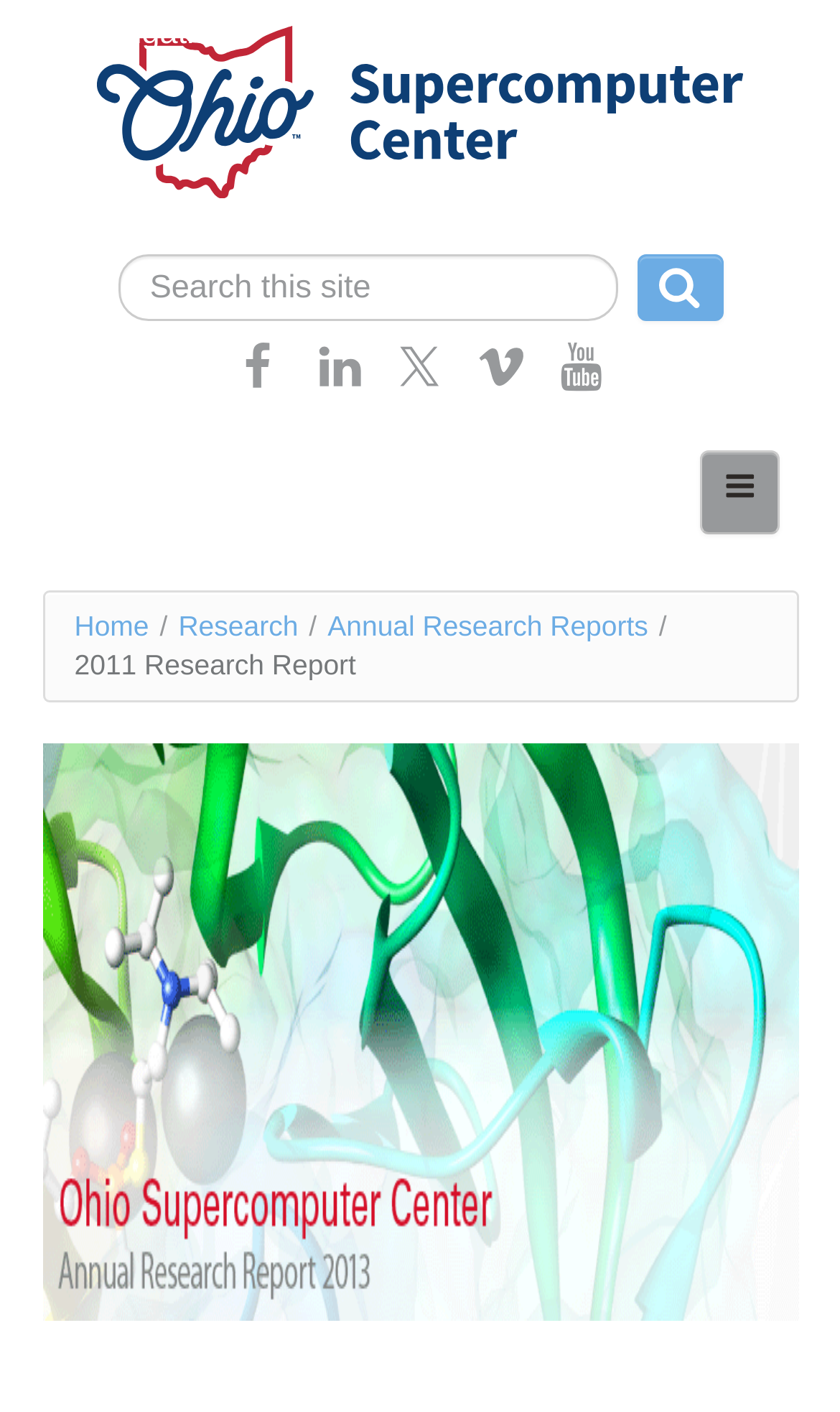What is the name of the organization? Refer to the image and provide a one-word or short phrase answer.

Ohio Supercomputer Center